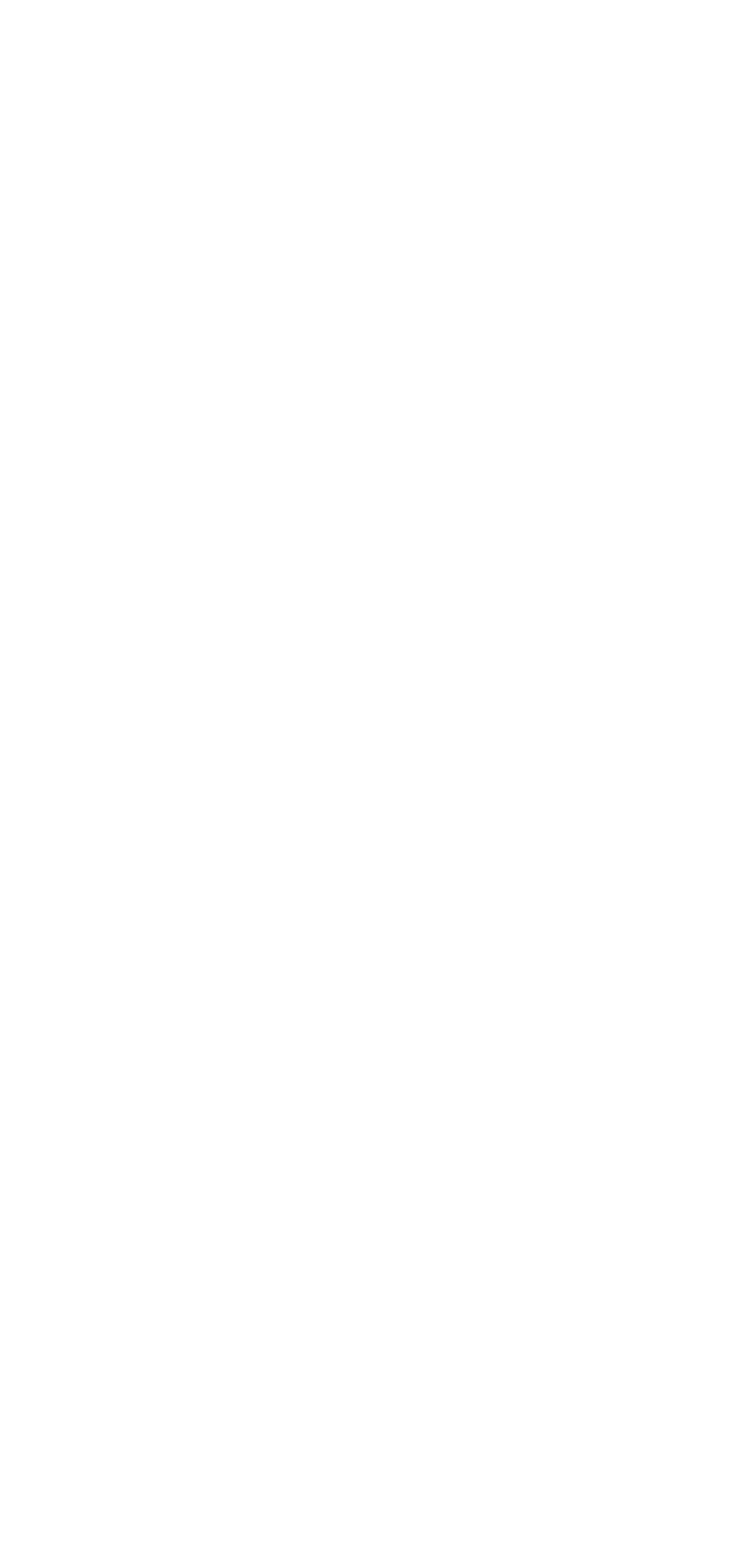How many recent posts are listed?
Answer the question with as much detail as you can, using the image as a reference.

I counted the number of links under the 'RECENT POSTS' heading, and there are 5 links listed.